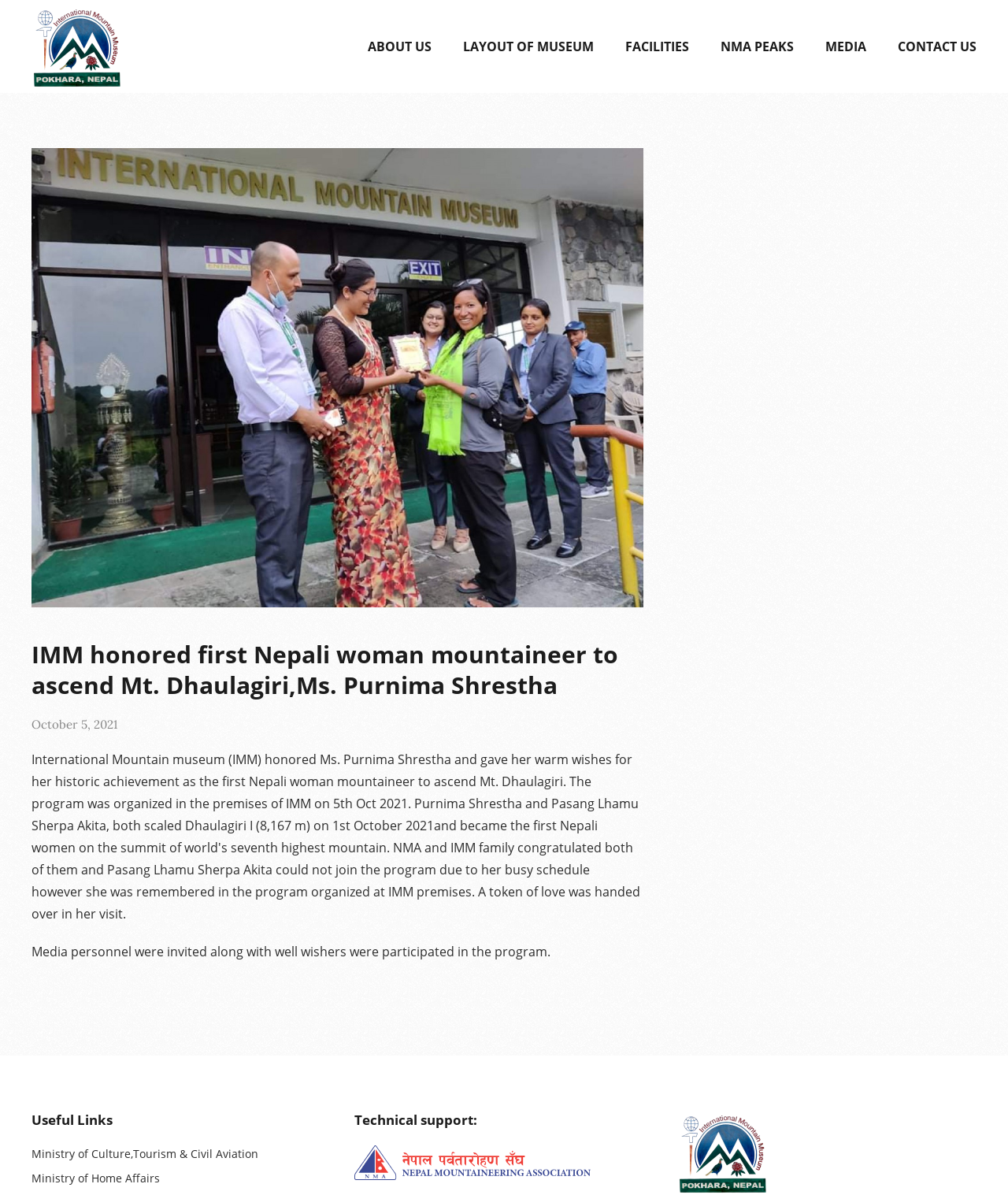Given the element description, predict the bounding box coordinates in the format (top-left x, top-left y, bottom-right x, bottom-right y). Make sure all values are between 0 and 1. Here is the element description: Ministry of Home Affairs

[0.031, 0.979, 0.159, 0.992]